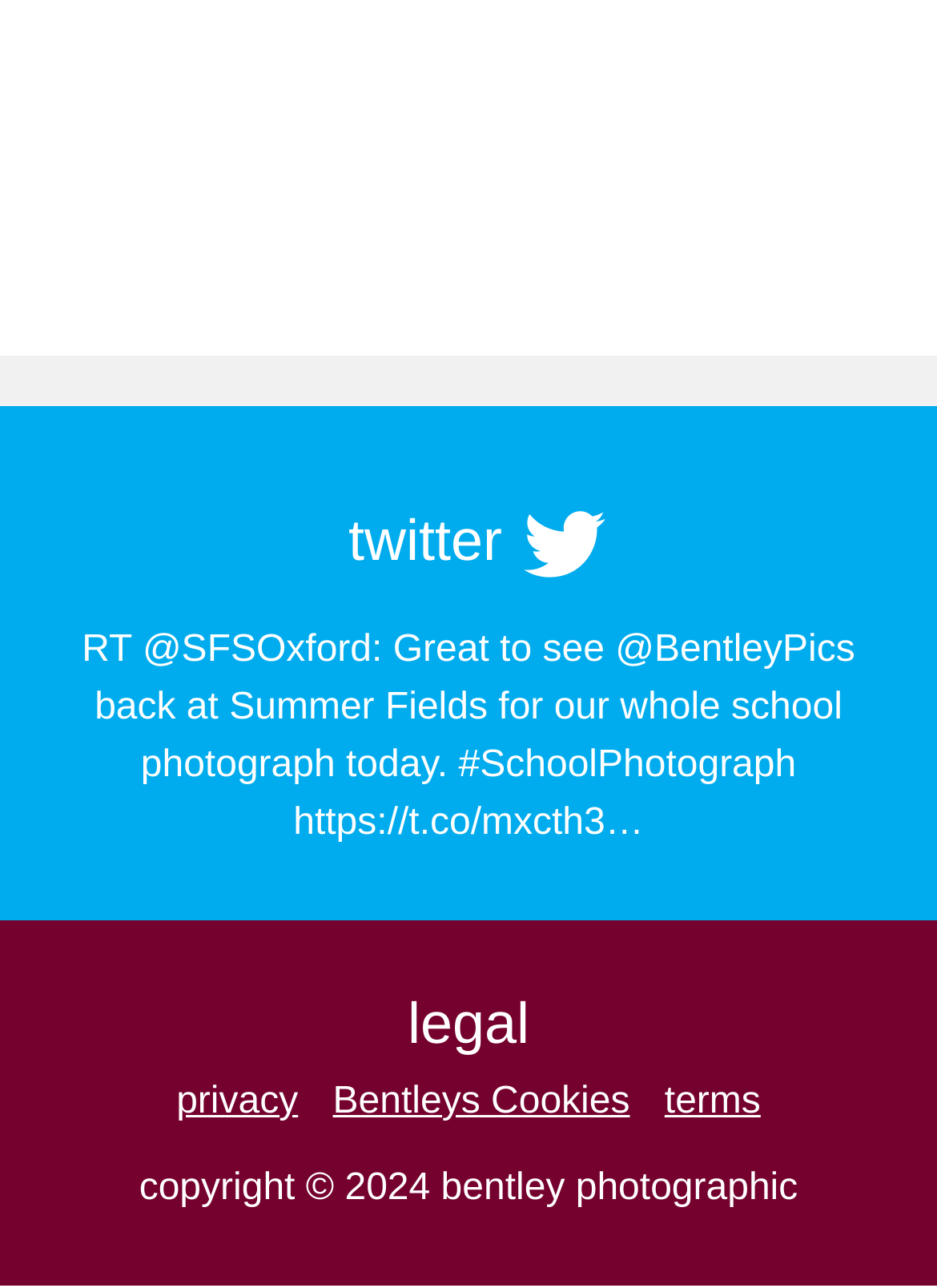What is the year of the copyright?
Provide an in-depth answer to the question, covering all aspects.

At the bottom of the webpage, there is a copyright notice that mentions 'copyright © 2024', which indicates that the year of the copyright is 2024.